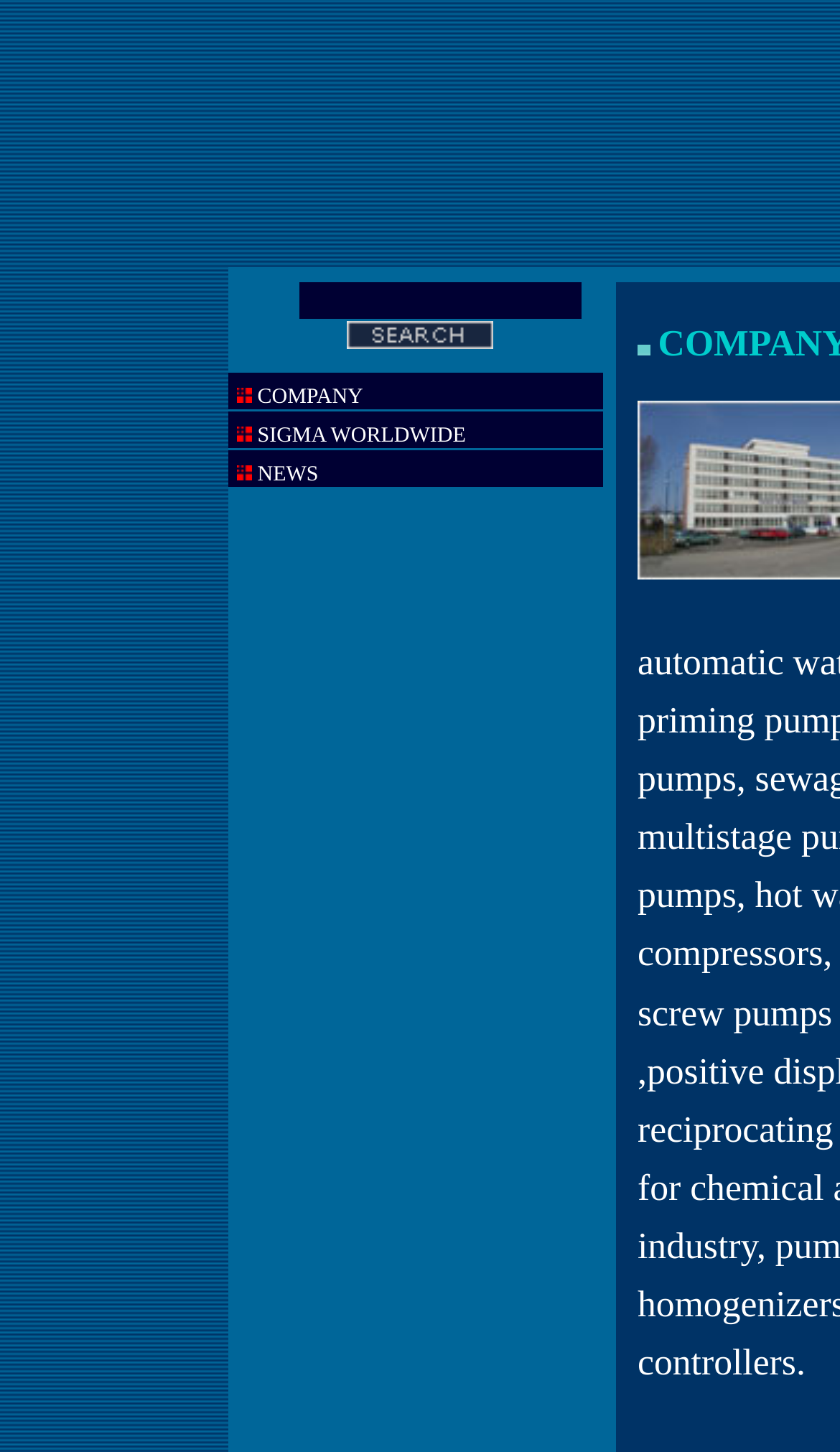What is the text on the submit button?
Please use the image to provide a one-word or short phrase answer.

Submit